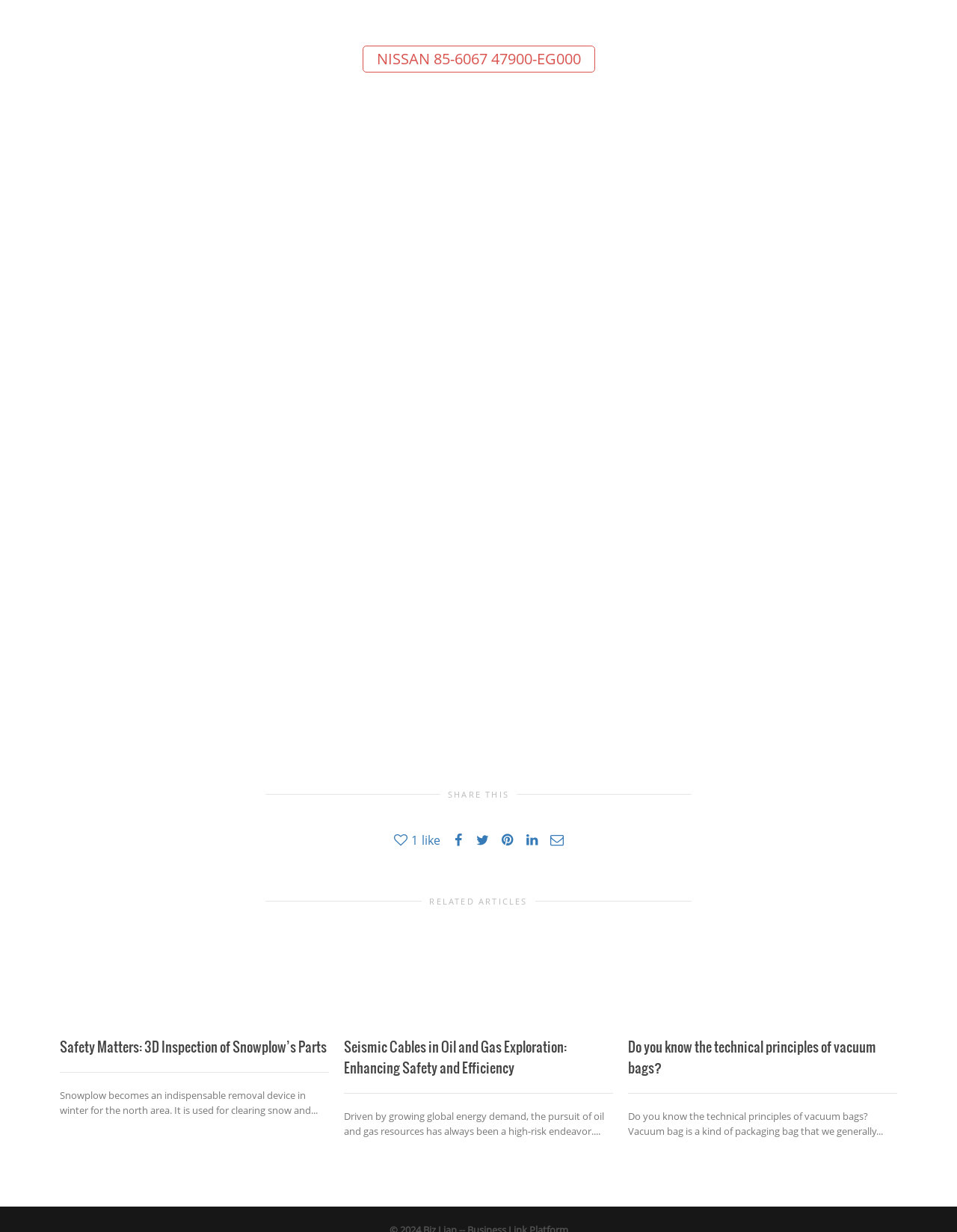Respond with a single word or phrase to the following question: How many articles are there on this webpage?

3